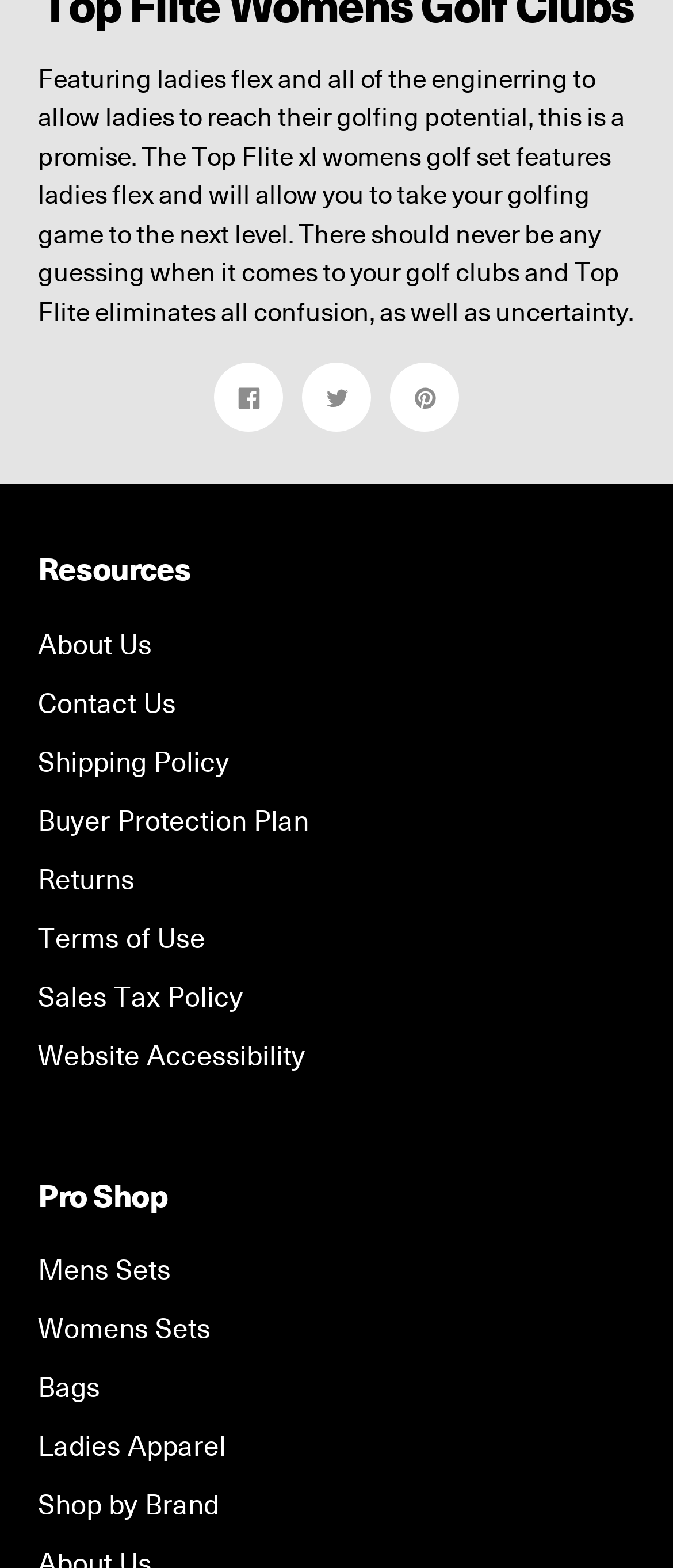Determine the bounding box coordinates of the clickable element to complete this instruction: "View Womens Sets". Provide the coordinates in the format of four float numbers between 0 and 1, [left, top, right, bottom].

[0.056, 0.835, 0.313, 0.86]